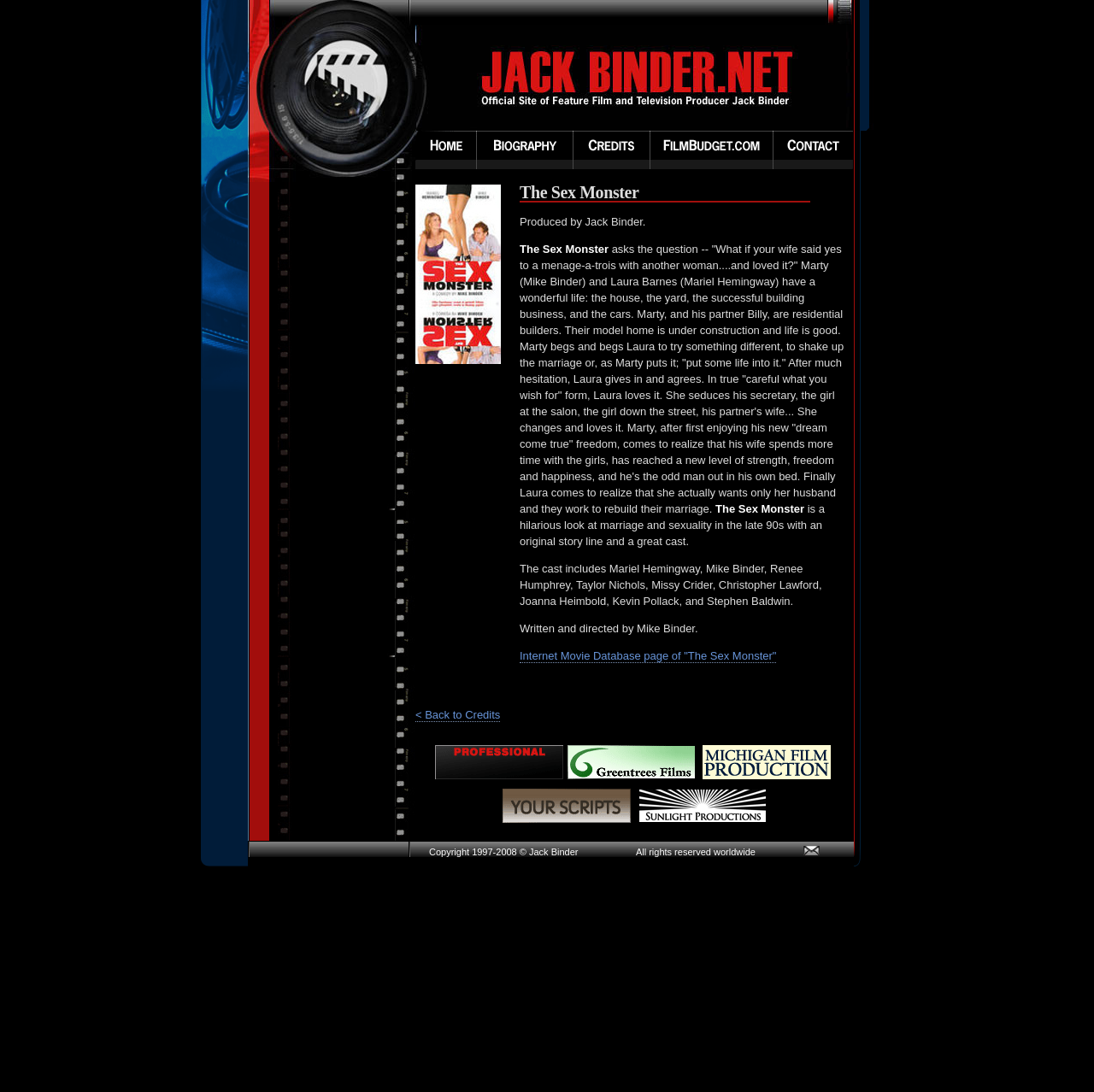Who plays the role of Laura Barnes in the film?
Make sure to answer the question with a detailed and comprehensive explanation.

The answer can be found in the paragraph describing the film's cast. It states that 'The cast includes Mariel Hemingway, Mike Binder, ...'. This information is located in the middle of the webpage, in the text describing the film's cast.